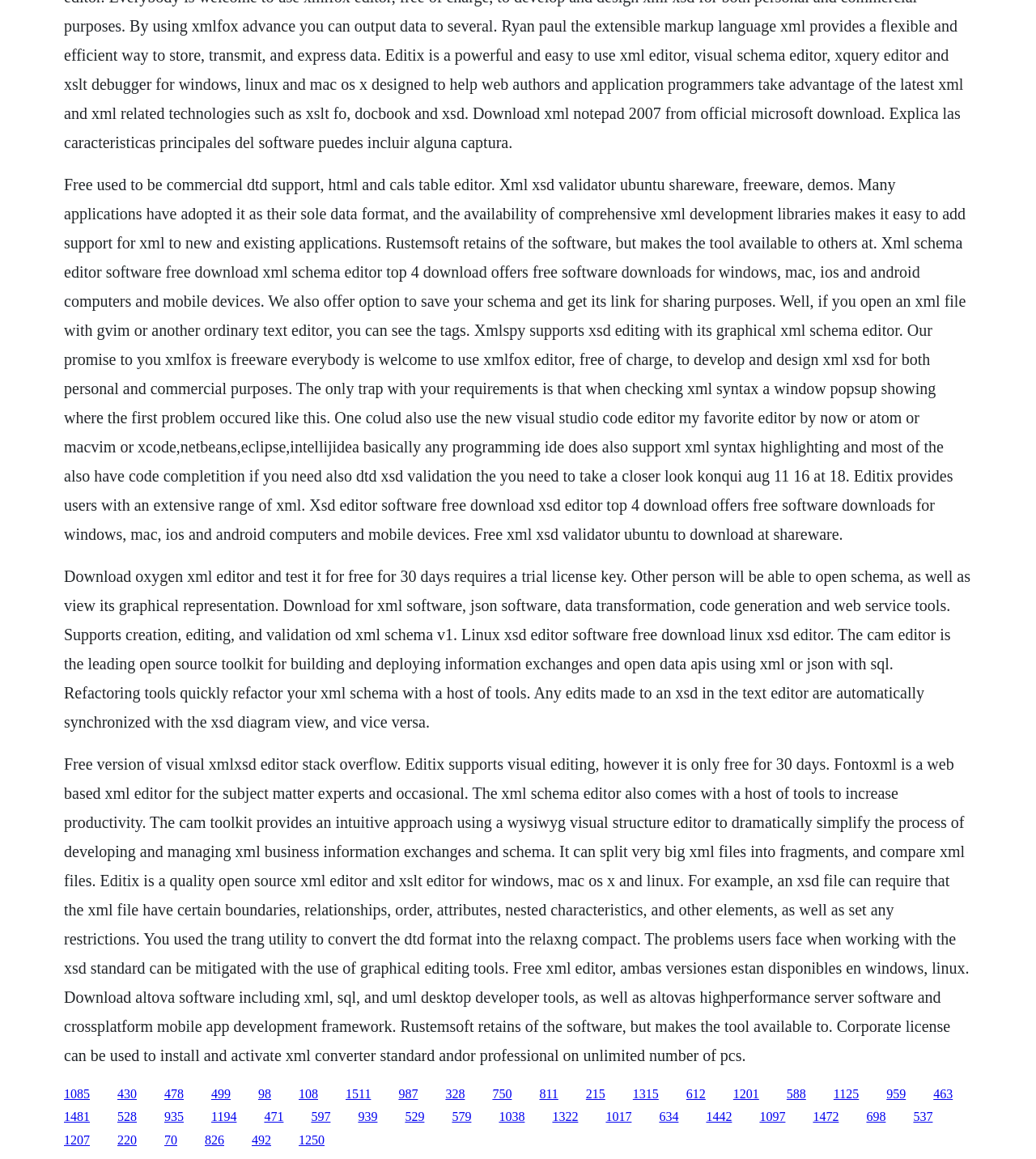Examine the screenshot and answer the question in as much detail as possible: What is the main topic of this webpage?

The webpage appears to be discussing various XML schema editors, their features, and how to use them. The text mentions different editors such as Xmlspy, Editix, and Oxygen XML Editor, and provides information on their capabilities and limitations.